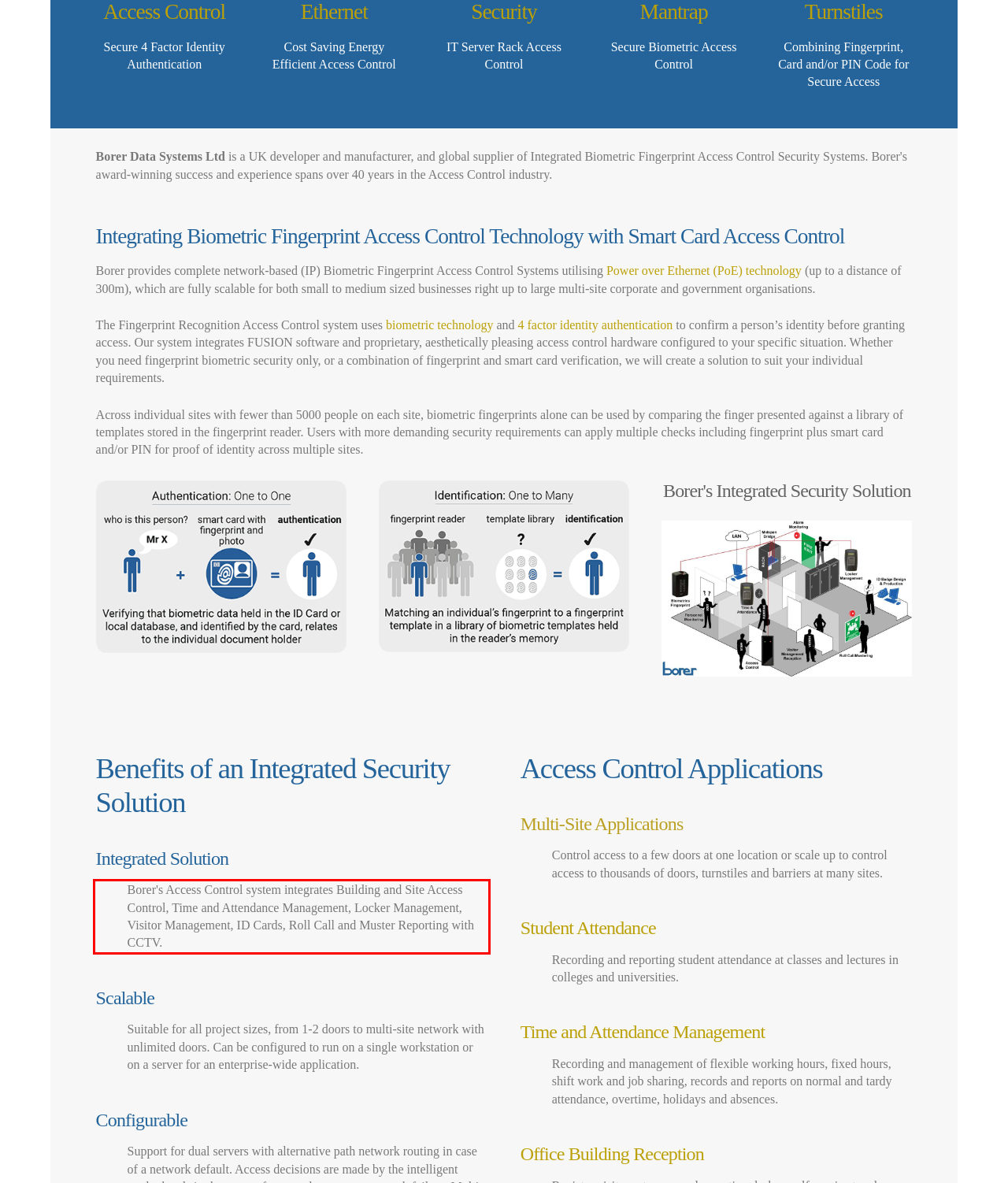Please examine the webpage screenshot containing a red bounding box and use OCR to recognize and output the text inside the red bounding box.

Borer's Access Control system integrates Building and Site Access Control, Time and Attendance Management, Locker Management, Visitor Management, ID Cards, Roll Call and Muster Reporting with CCTV.